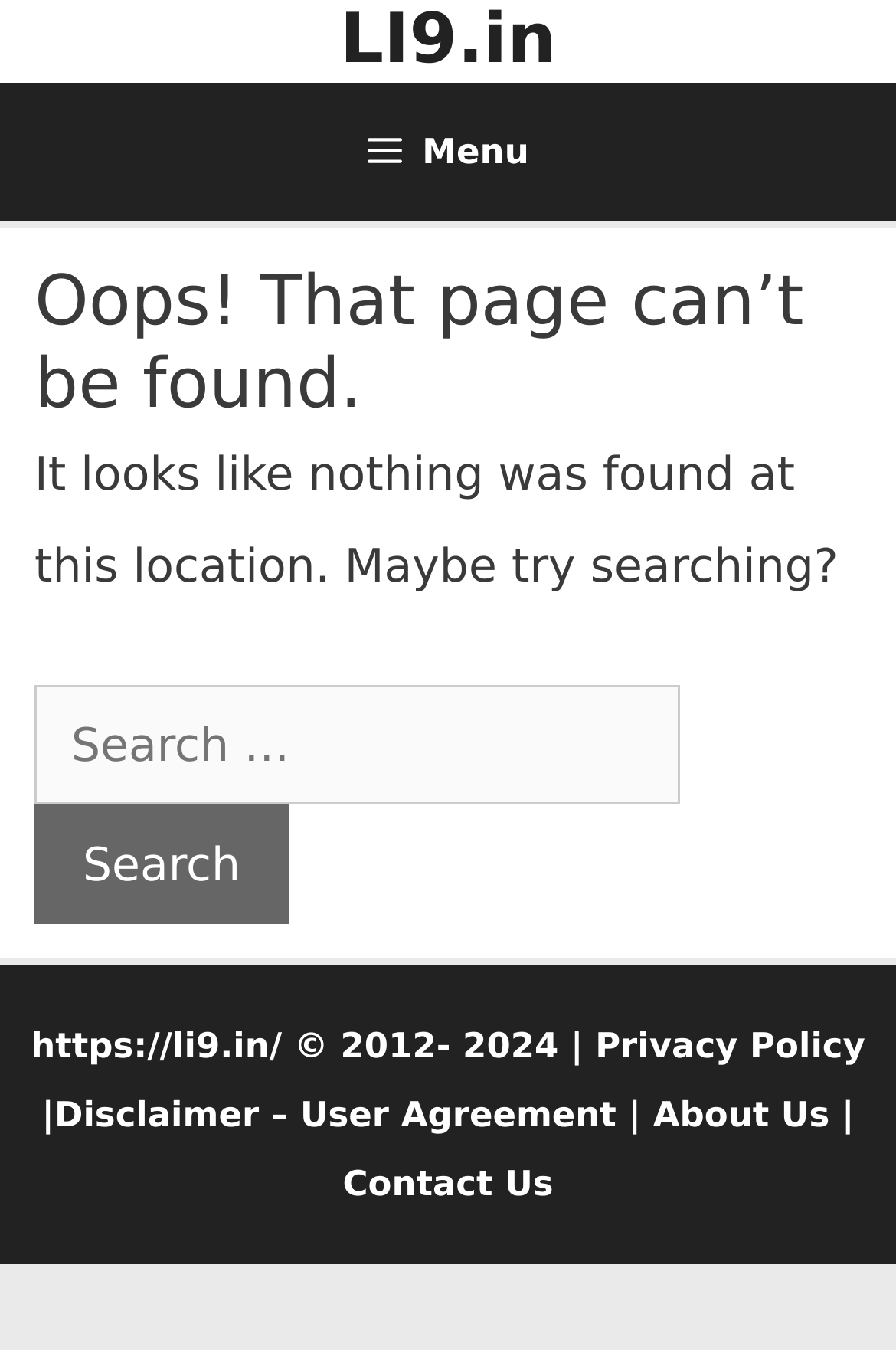What is the name of the website?
Please provide a detailed and comprehensive answer to the question.

The name of the website can be found in the banner section at the top of the page, where it says 'Site' and has a link to 'LI9.in'.